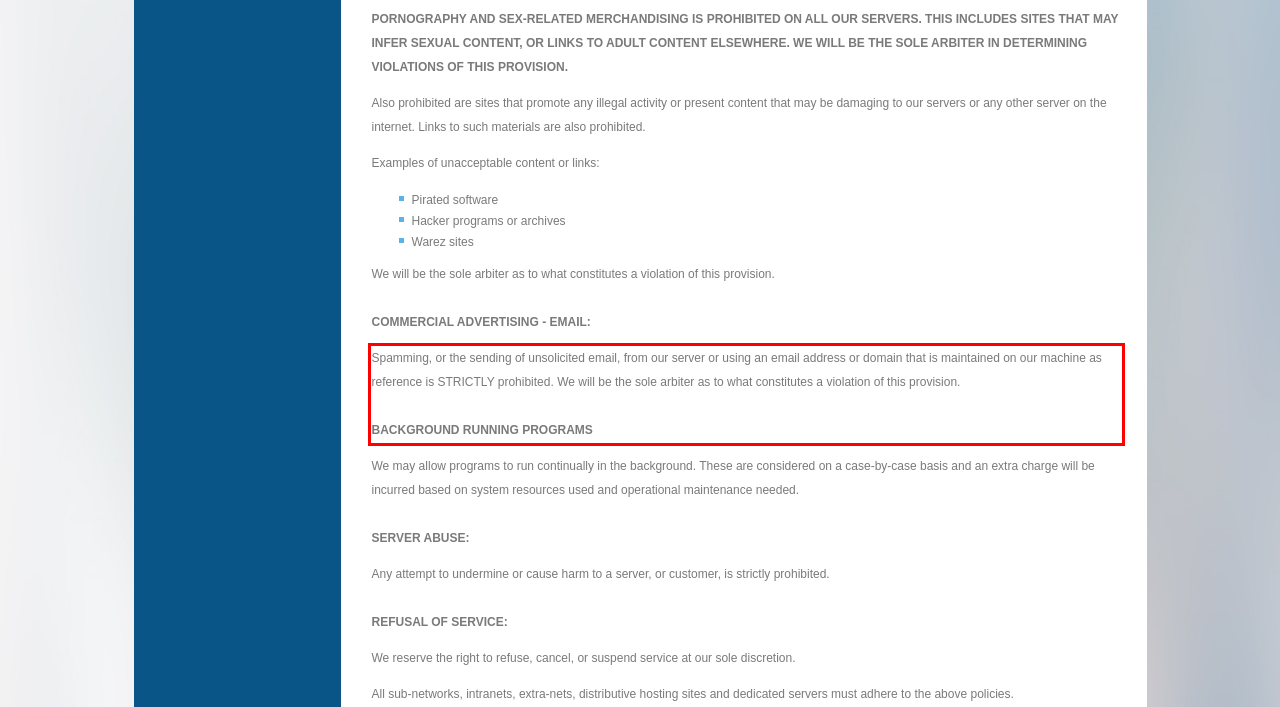Look at the screenshot of the webpage, locate the red rectangle bounding box, and generate the text content that it contains.

Spamming, or the sending of unsolicited email, from our server or using an email address or domain that is maintained on our machine as reference is STRICTLY prohibited. We will be the sole arbiter as to what constitutes a violation of this provision. BACKGROUND RUNNING PROGRAMS